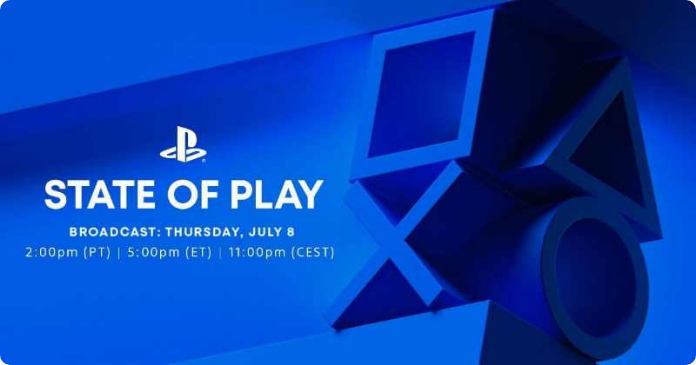Generate an elaborate caption for the given image.

The image features a striking blue background with the PlayStation logo prominently placed at the top. Below the logo, the text proclaims "STATE OF PLAY," indicative of the interactive announcements regarding upcoming games. Further down, the broadcast details are displayed: "BROADCAST: THURSDAY, JULY 8," with corresponding times listed for different time zones: 2:00 PM PT, 5:00 PM ET, and 11:00 PM CEST. The overall design emphasizes the excitement surrounding the event, inviting viewers to tune in for the latest news and updates from PlayStation.